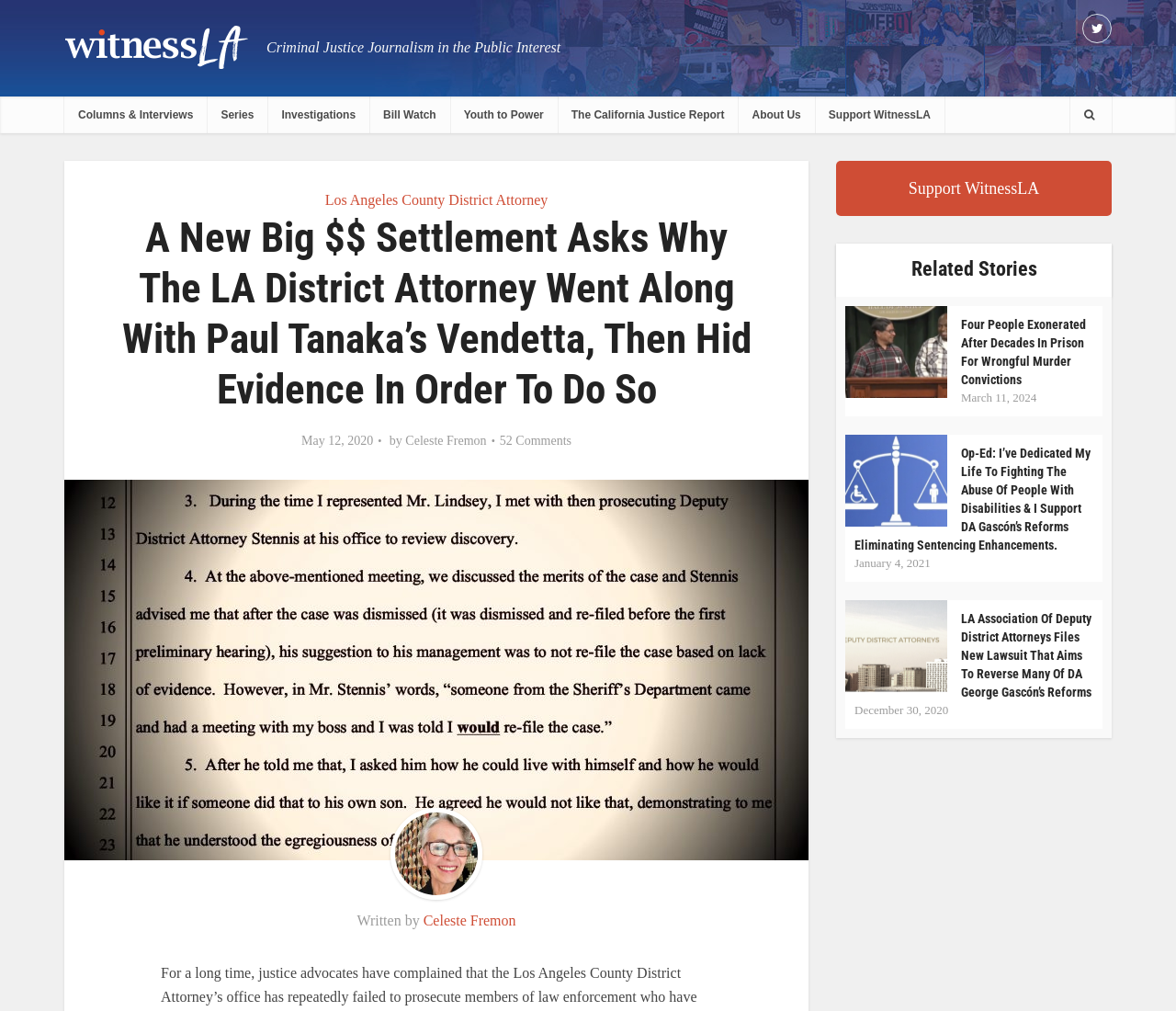Give a one-word or phrase response to the following question: What is the title of the related story below the article?

Four People Exonerated After Decades In Prison For Wrongful Murder Convictions